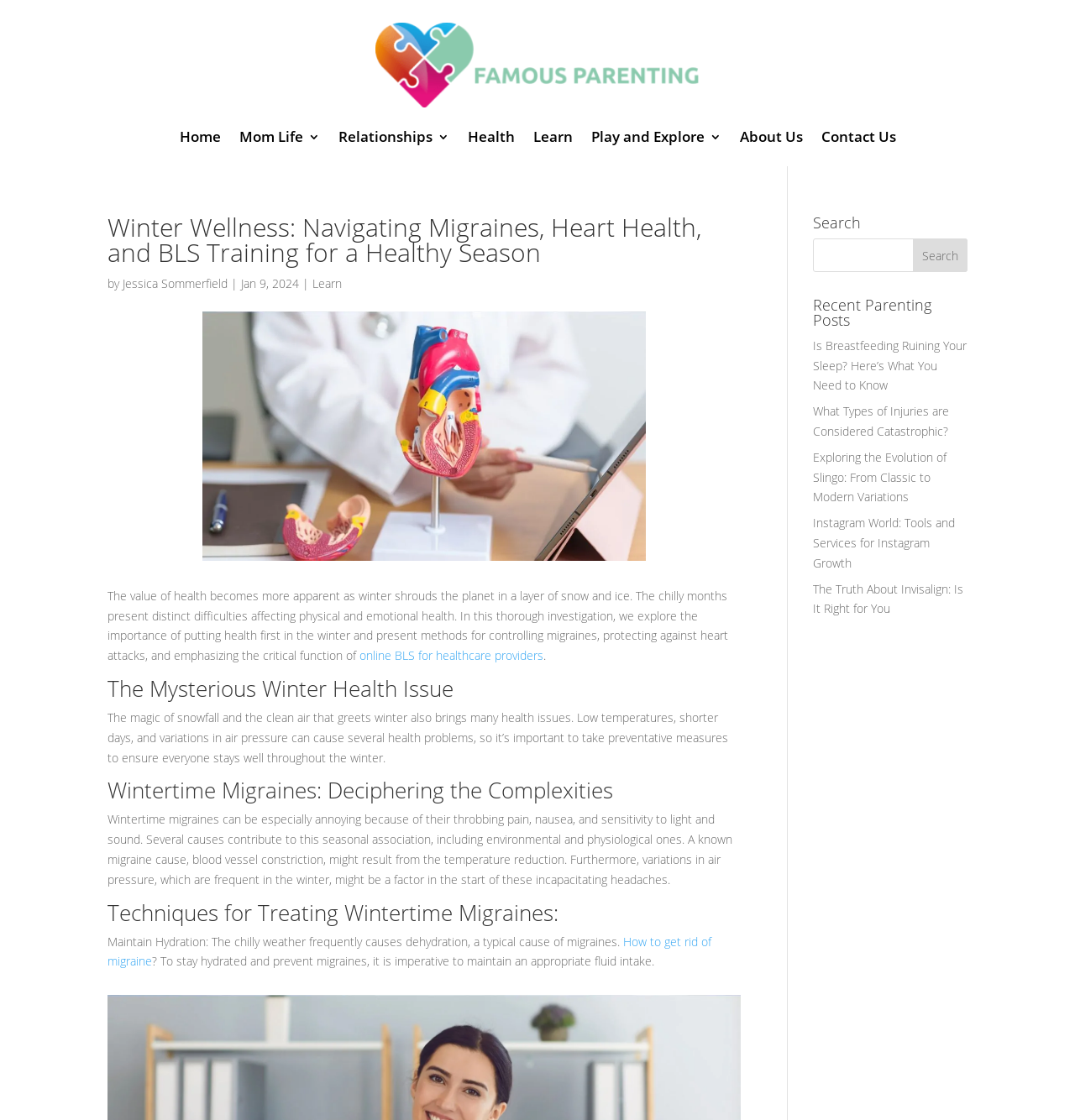What is discussed in the section 'The Mysterious Winter Health Issue'?
From the image, respond using a single word or phrase.

Health problems caused by winter